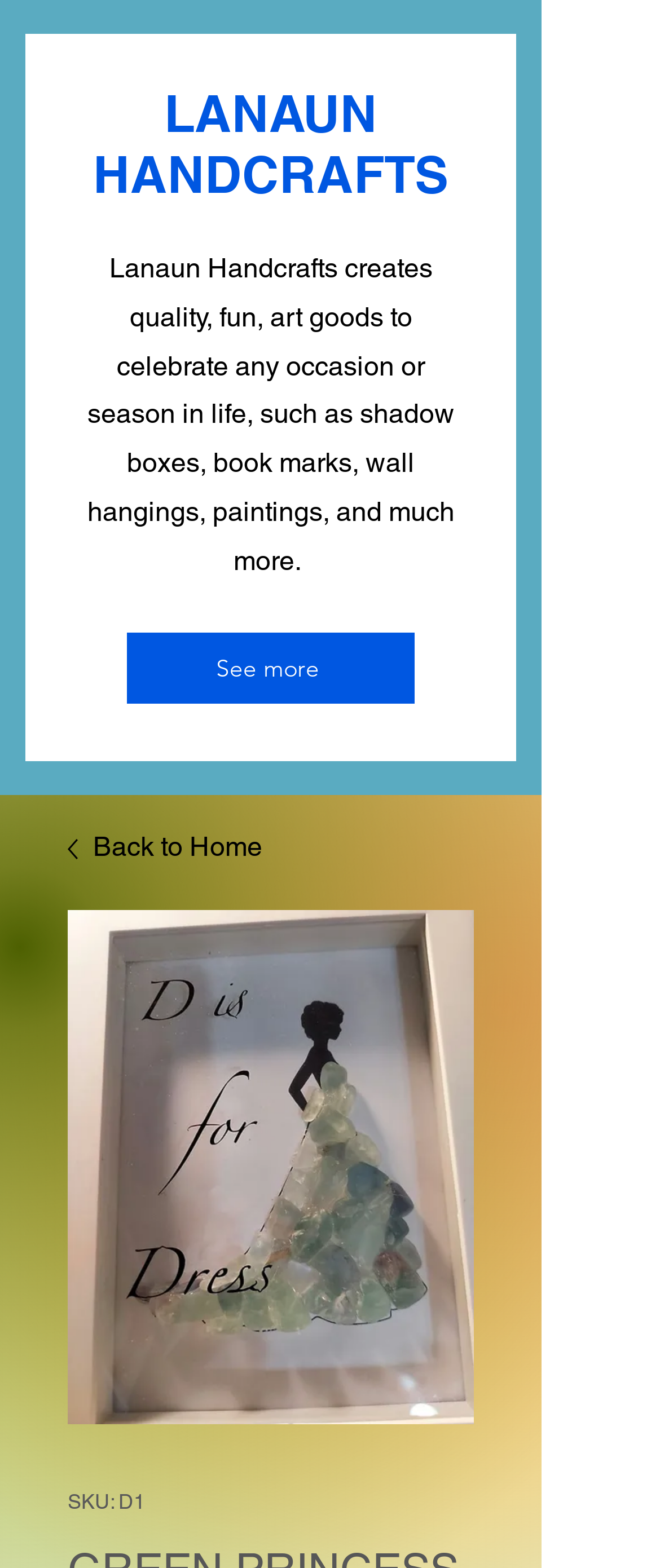What is the name of the company?
From the image, respond with a single word or phrase.

Lanaun Handcrafts